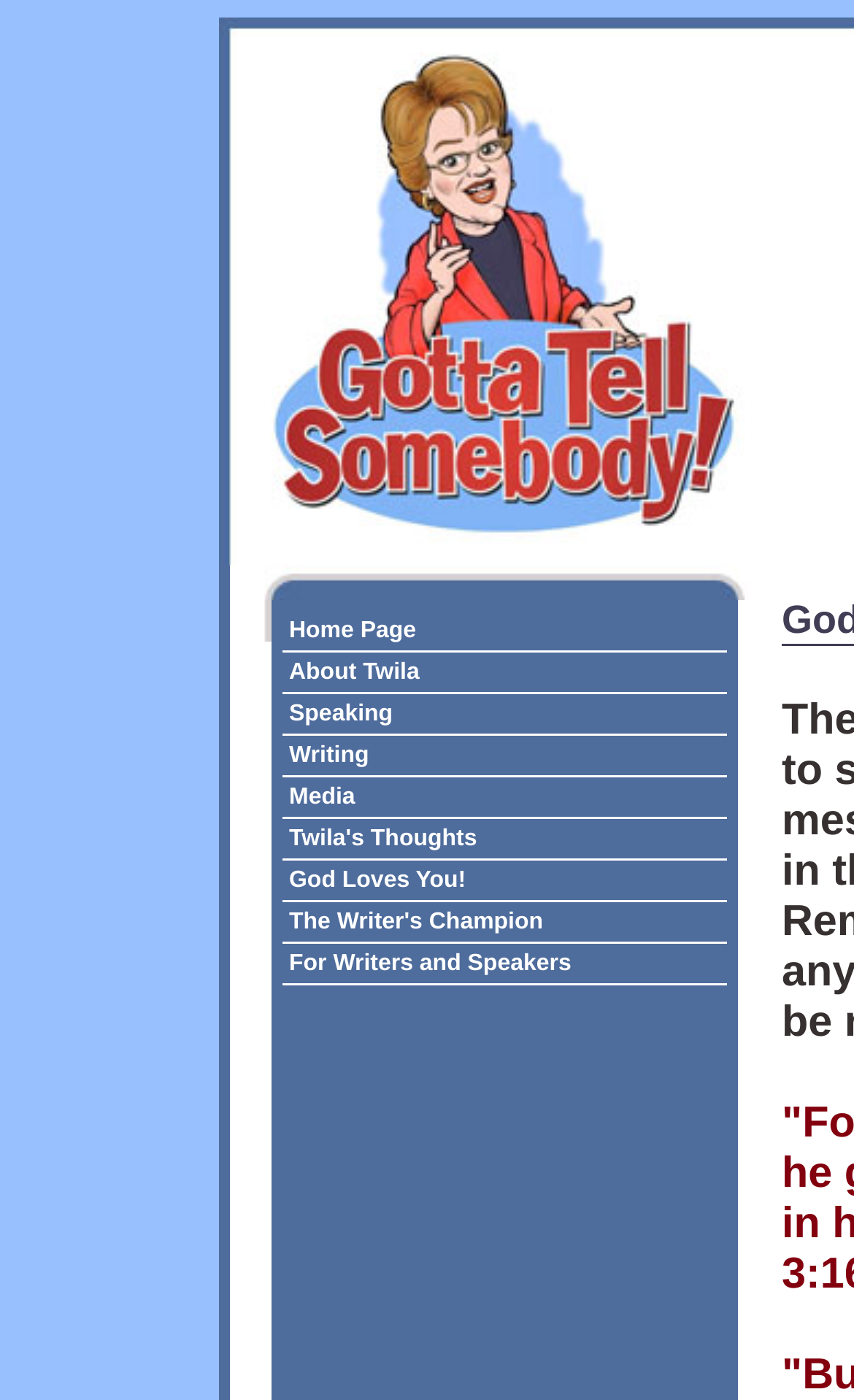Please identify the bounding box coordinates of the element's region that should be clicked to execute the following instruction: "Explore The Writer's Champion". The bounding box coordinates must be four float numbers between 0 and 1, i.e., [left, top, right, bottom].

[0.331, 0.644, 0.867, 0.673]